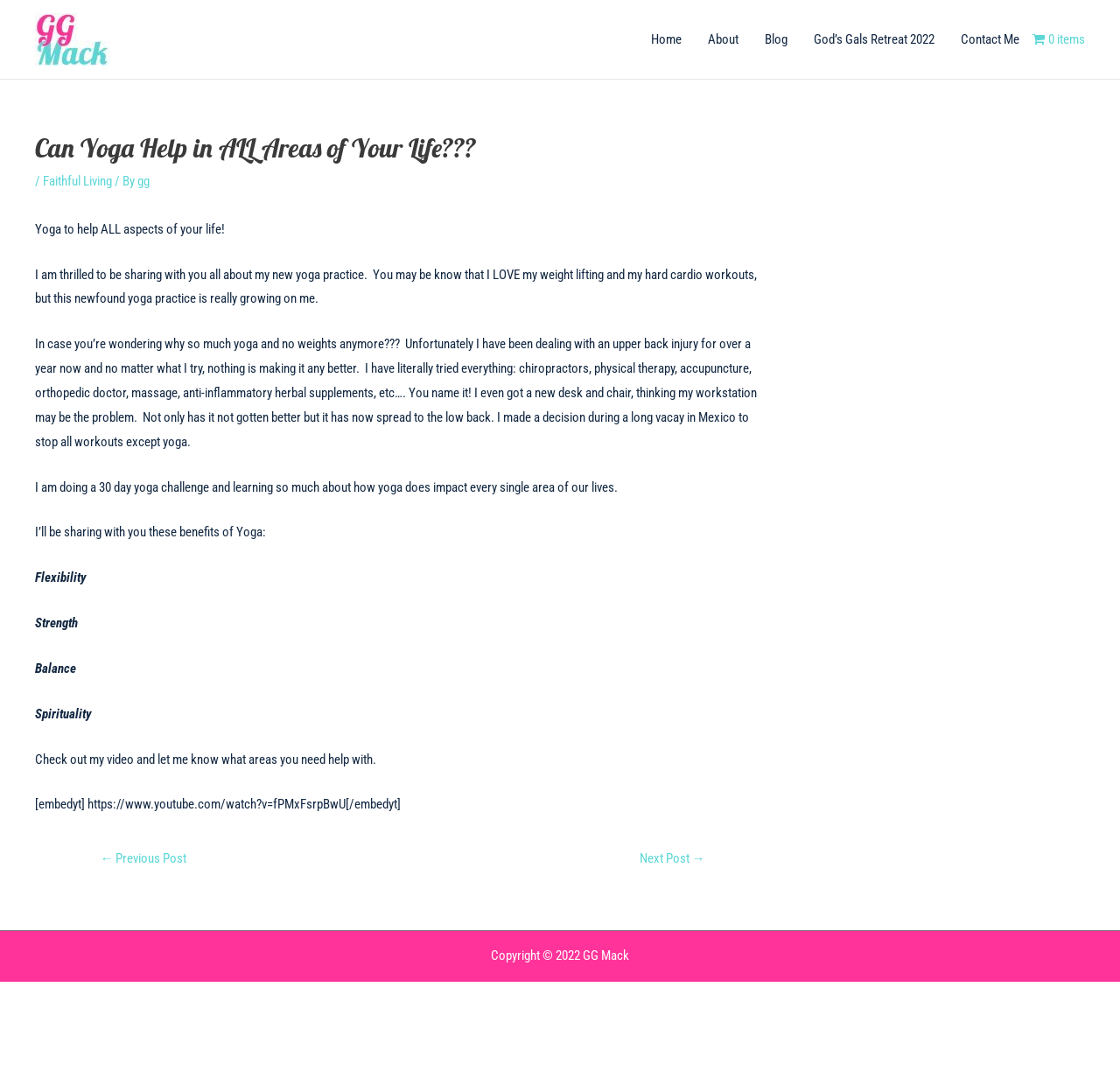Refer to the image and provide an in-depth answer to the question:
How many benefits of yoga are mentioned in the article?

The article mentions four benefits of yoga, which are 'Flexibility', 'Strength', 'Balance', and 'Spirituality'. These benefits are listed in the article as the author shares their experience with yoga.